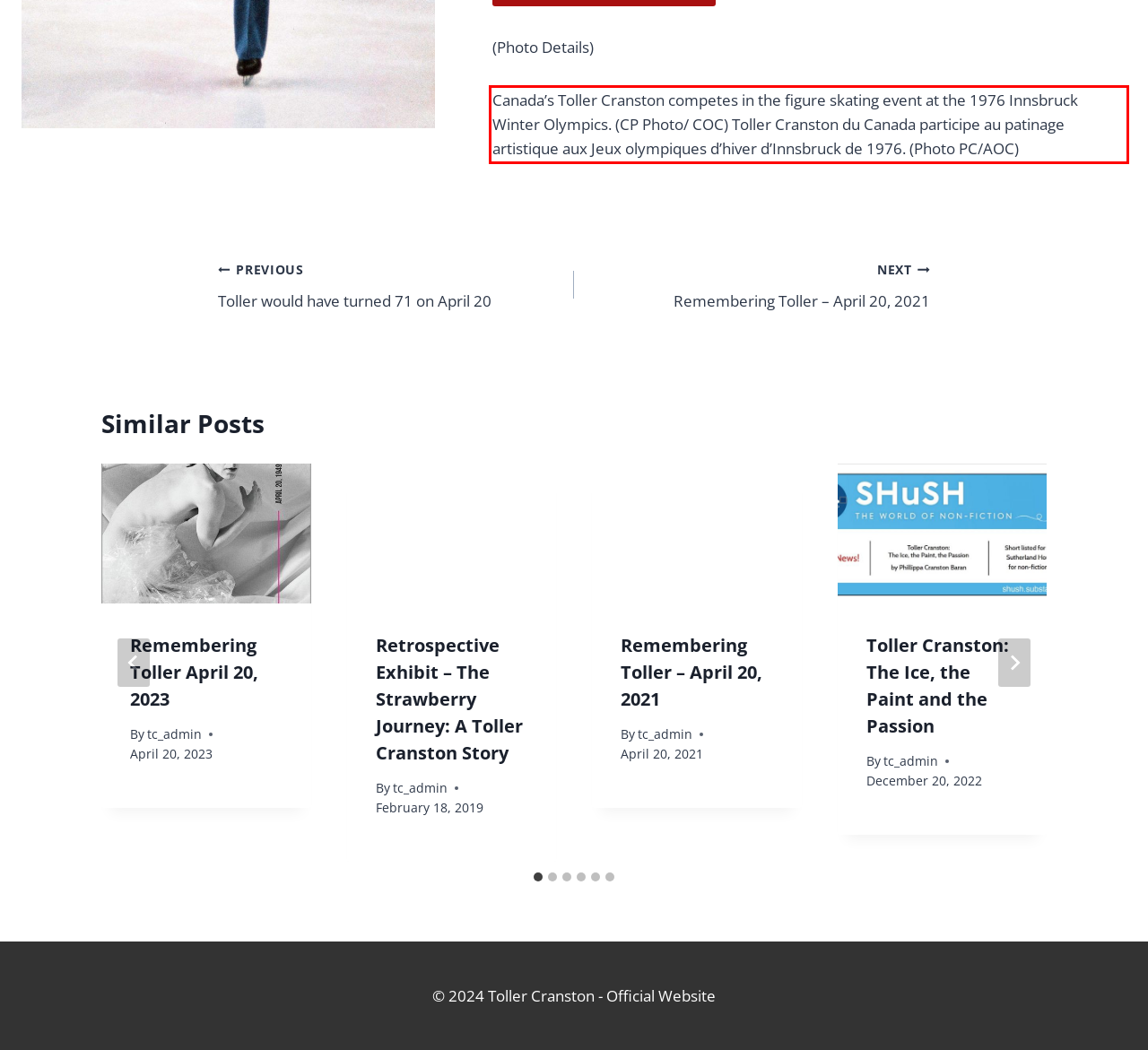Please extract the text content from the UI element enclosed by the red rectangle in the screenshot.

Canada’s Toller Cranston competes in the figure skating event at the 1976 Innsbruck Winter Olympics. (CP Photo/ COC) Toller Cranston du Canada participe au patinage artistique aux Jeux olympiques d’hiver d’Innsbruck de 1976. (Photo PC/AOC)